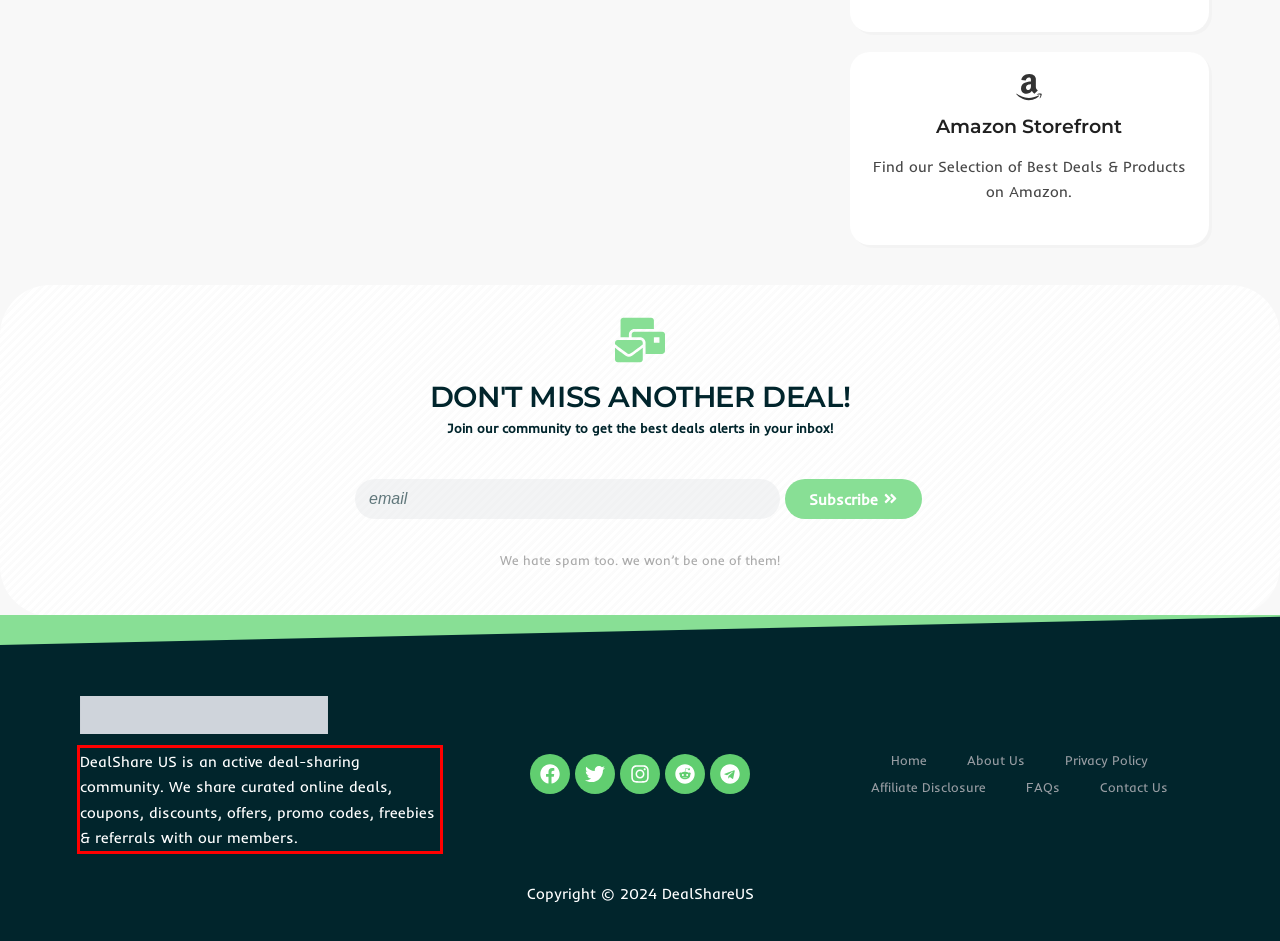Using the provided webpage screenshot, identify and read the text within the red rectangle bounding box.

DealShare US is an active deal-sharing community. We share curated online deals, coupons, discounts, offers, promo codes, freebies & referrals with our members.